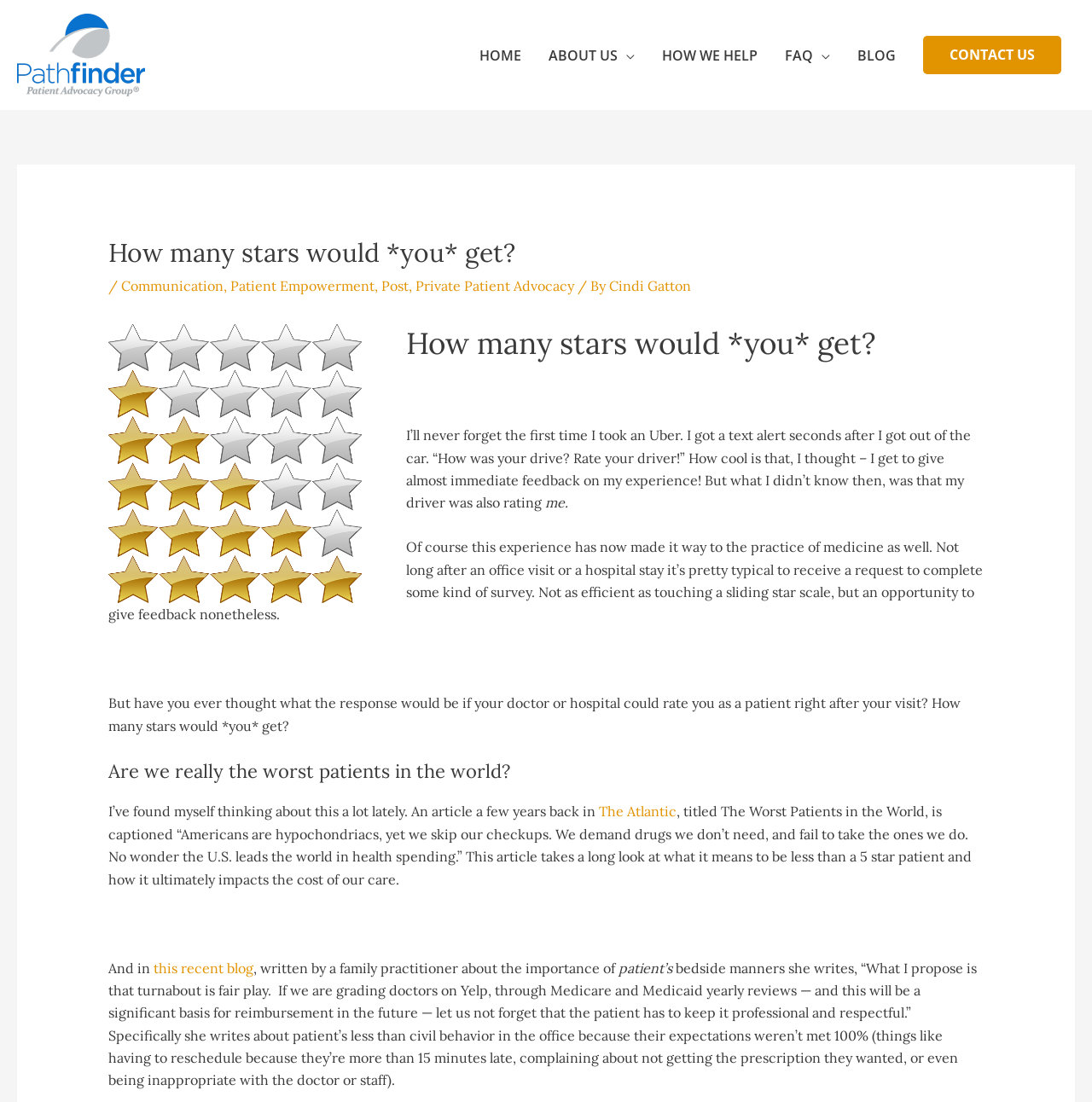Answer the question using only a single word or phrase: 
Who is the author of the article?

Cindi Gatton